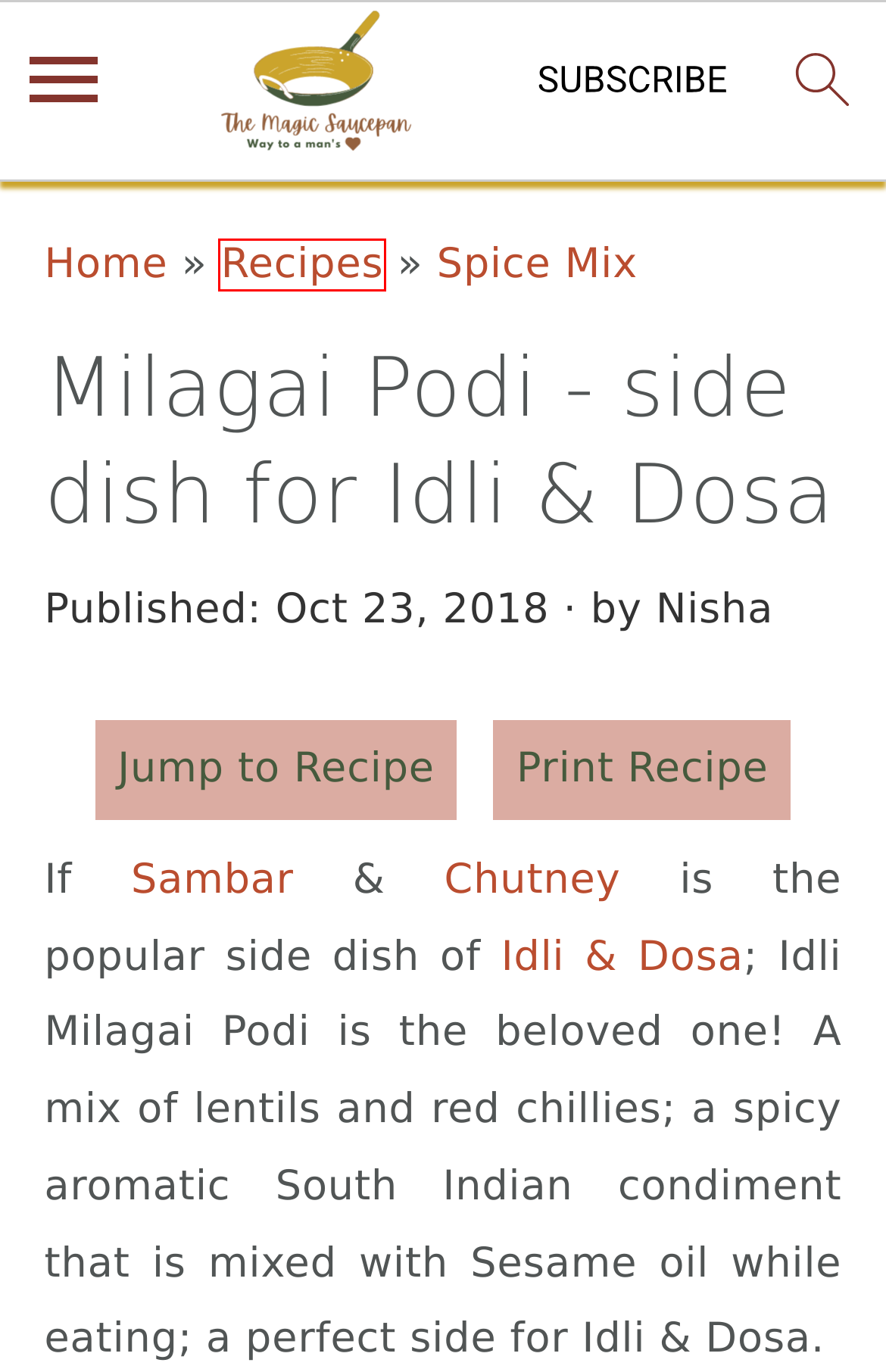Consider the screenshot of a webpage with a red bounding box and select the webpage description that best describes the new page that appears after clicking the element inside the red box. Here are the candidates:
A. Chutney Archives • The Magic Saucepan
B. Idli | Dosa Archives • The Magic Saucepan
C. Contact Us • The Magic Saucepan
D. Breakfast • The Magic Saucepan
E. Idli Milagai Podi - The Magic Saucepan
F. Recipe Index • The Magic Saucepan
G. About • The Magic Saucepan
H. Indian Cooking Basics - Getting started with Indian cooking Archives • The Magic Saucepan

F